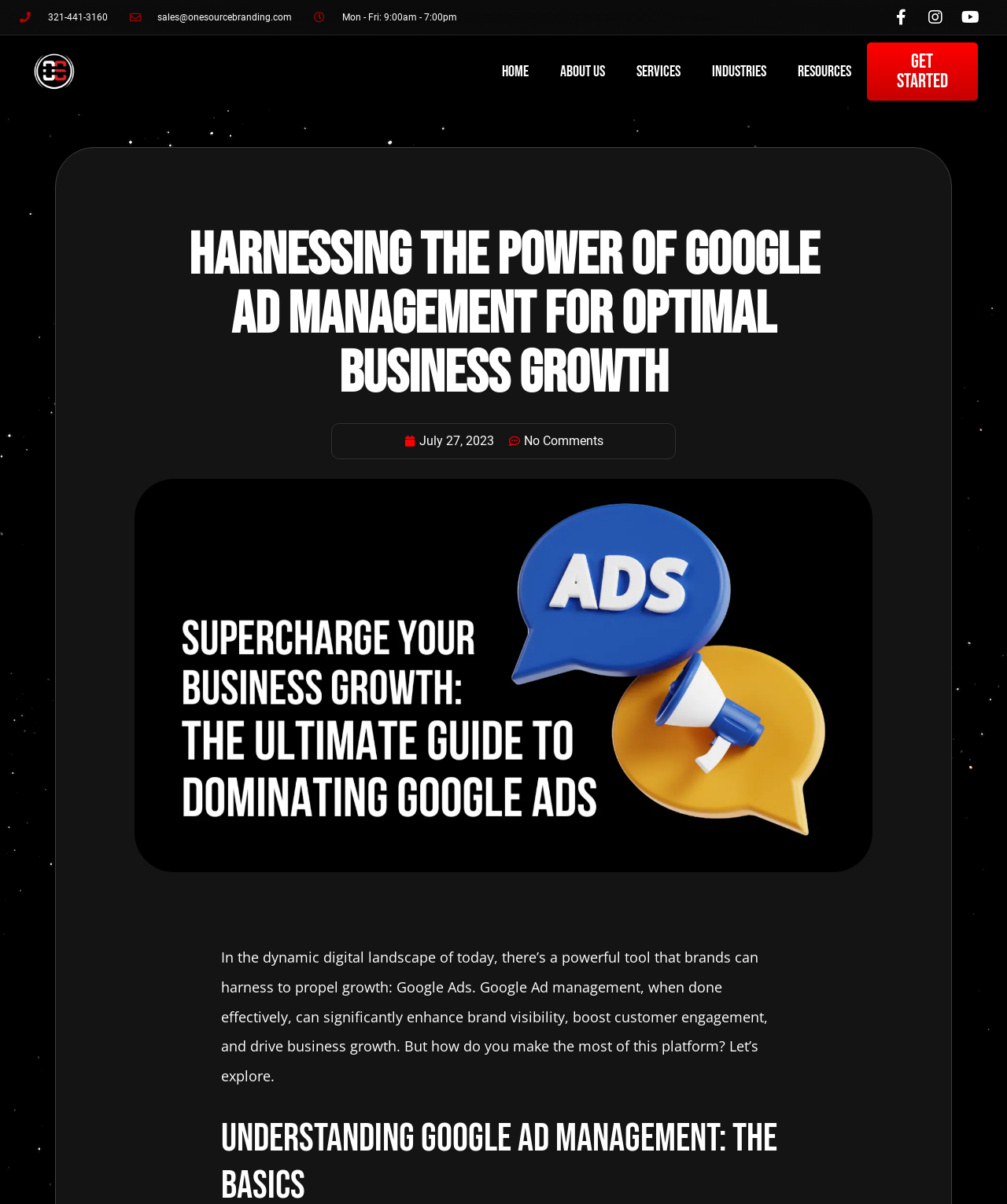How many social media links are there?
Please use the visual content to give a single word or phrase answer.

3